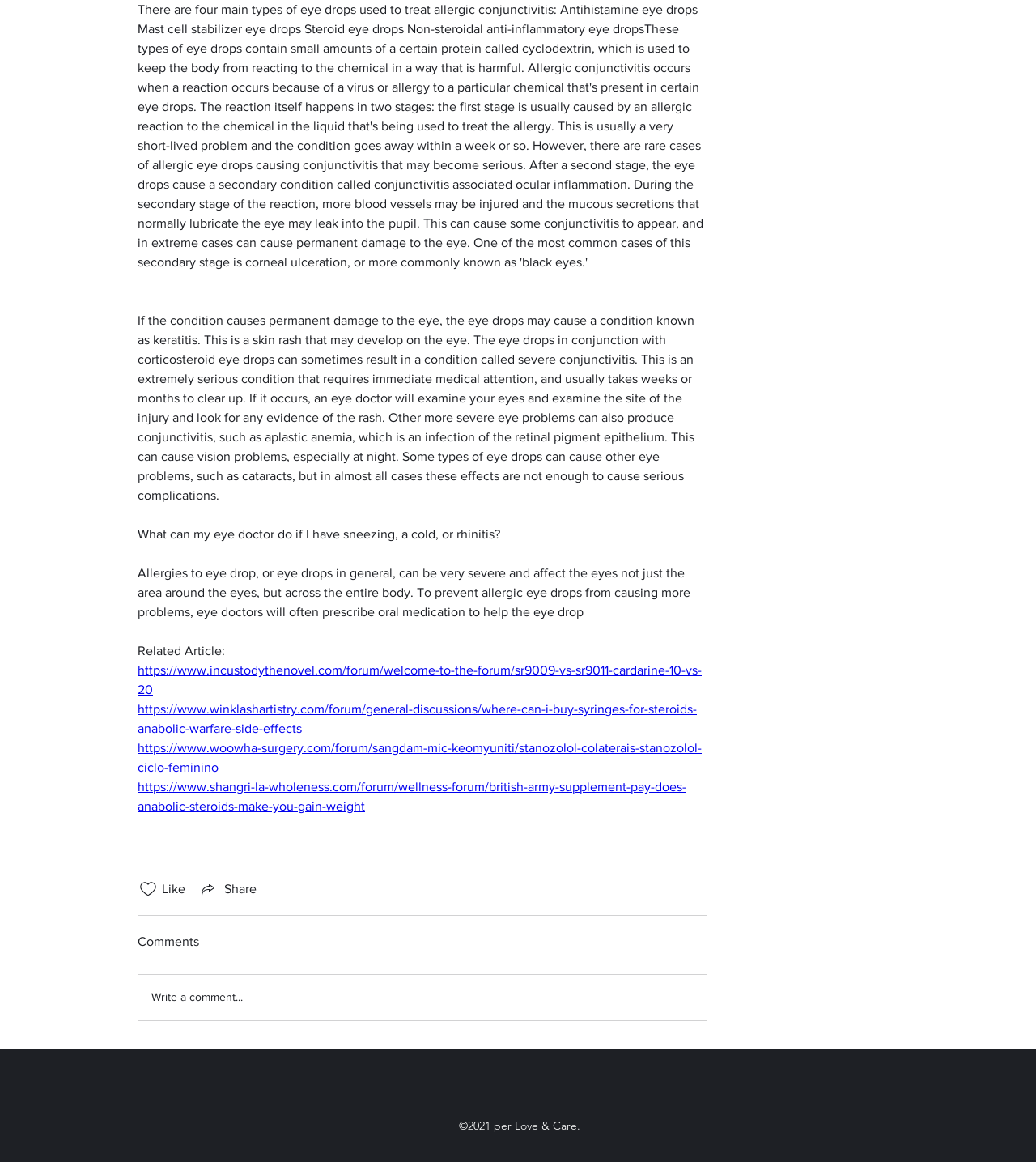Give a one-word or phrase response to the following question: What is the function of the button with the likes icon?

to like